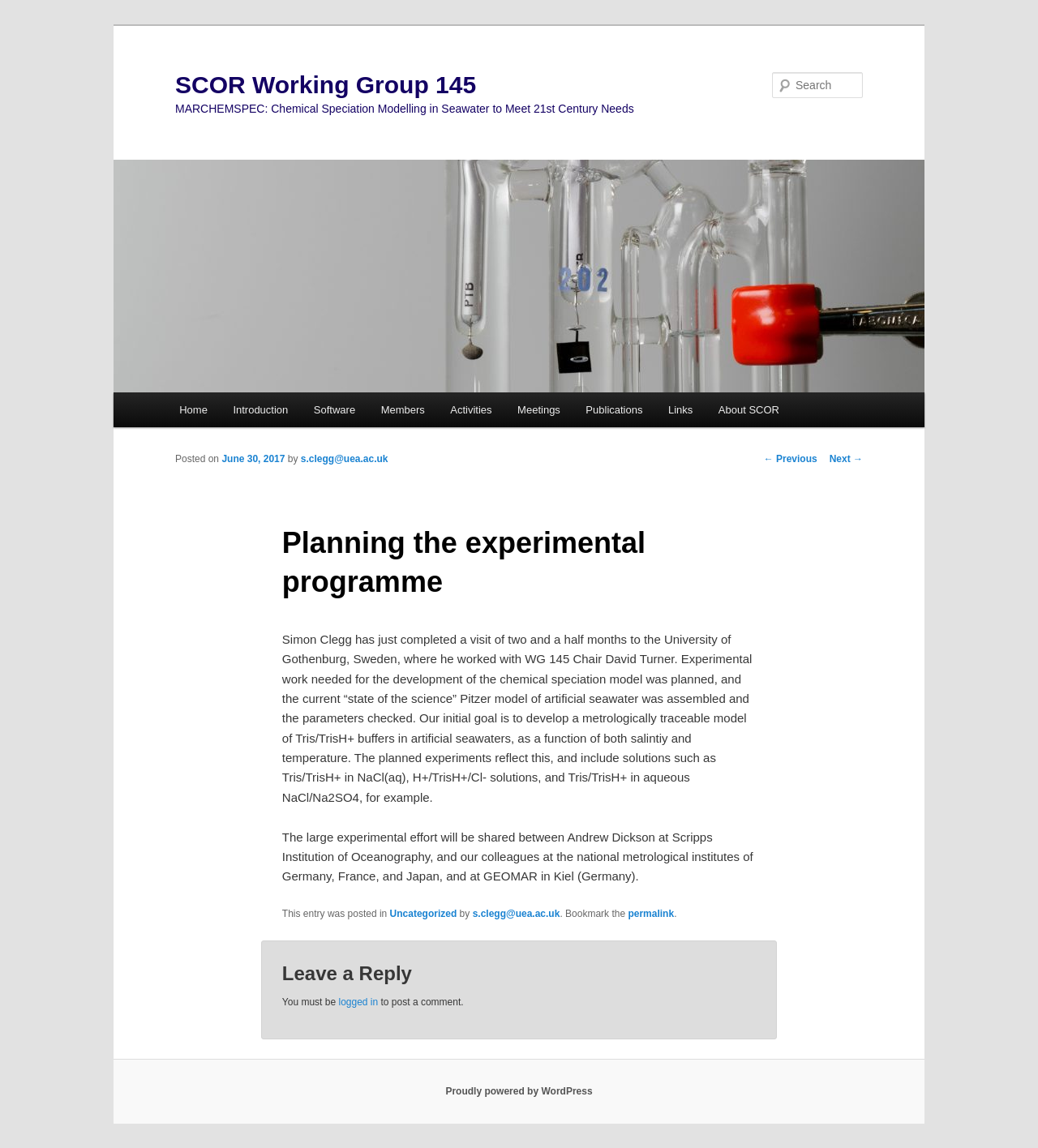Please provide a brief answer to the following inquiry using a single word or phrase:
What is the purpose of the experimental programme?

To develop a metrologically traceable model